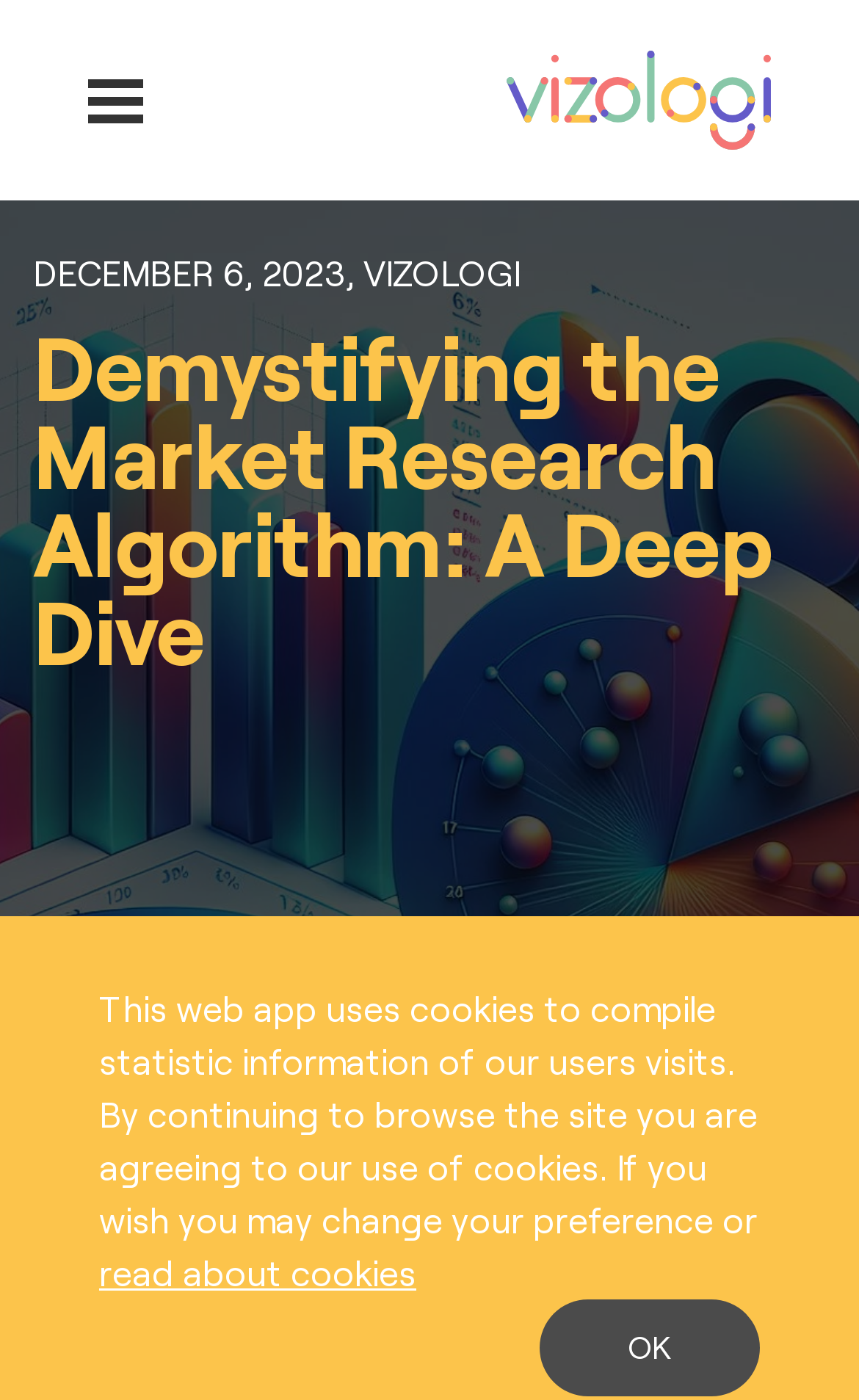Extract the primary headline from the webpage and present its text.

Demystifying the Market Research Algorithm: A Deep Dive